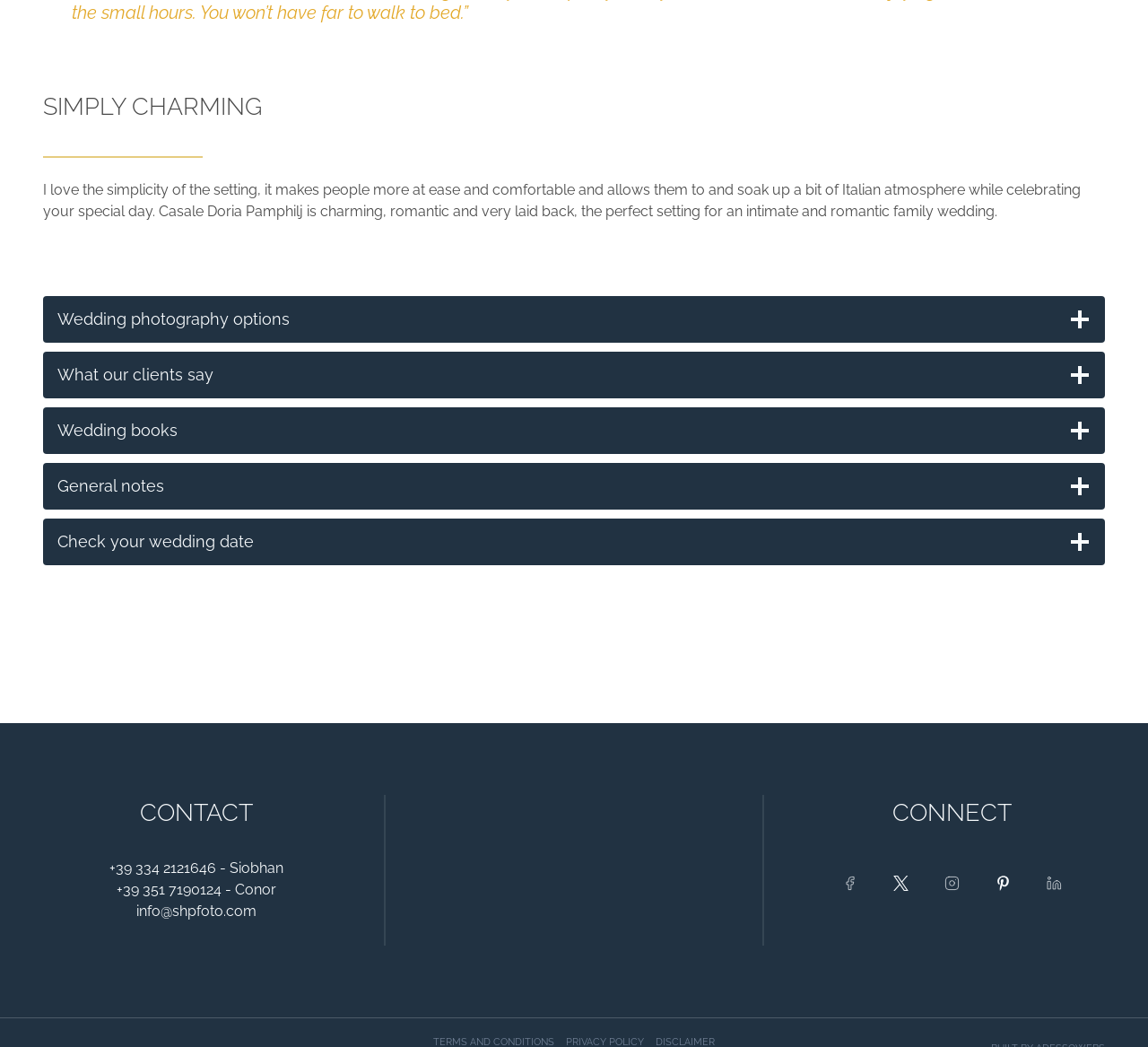Locate the bounding box coordinates of the area to click to fulfill this instruction: "Check 'CONNECT' section". The bounding box should be presented as four float numbers between 0 and 1, in the order [left, top, right, bottom].

[0.696, 0.759, 0.962, 0.792]